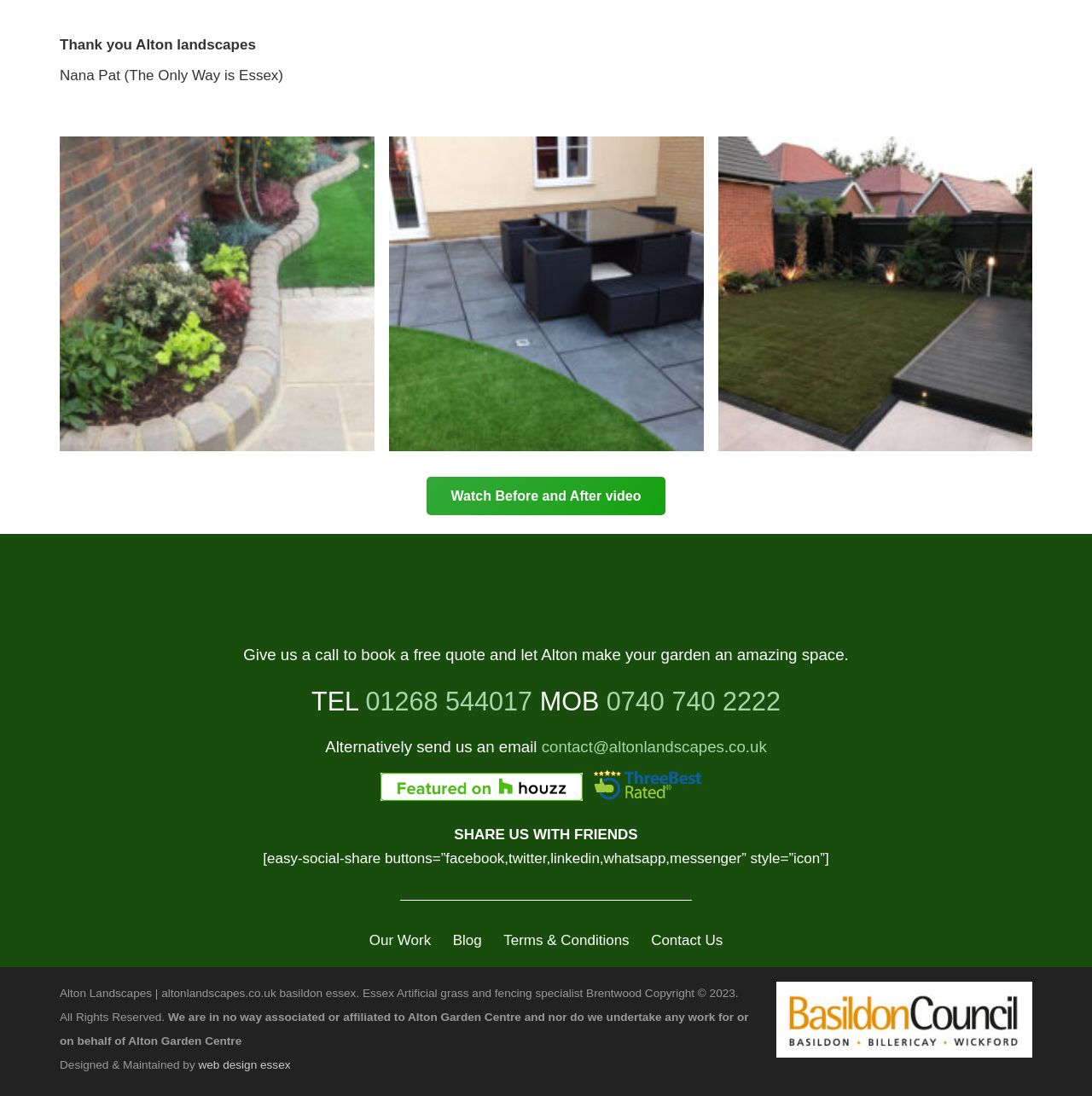Locate the bounding box coordinates of the clickable region to complete the following instruction: "Check out Alton Landscapes on Houzz."

[0.348, 0.717, 0.533, 0.734]